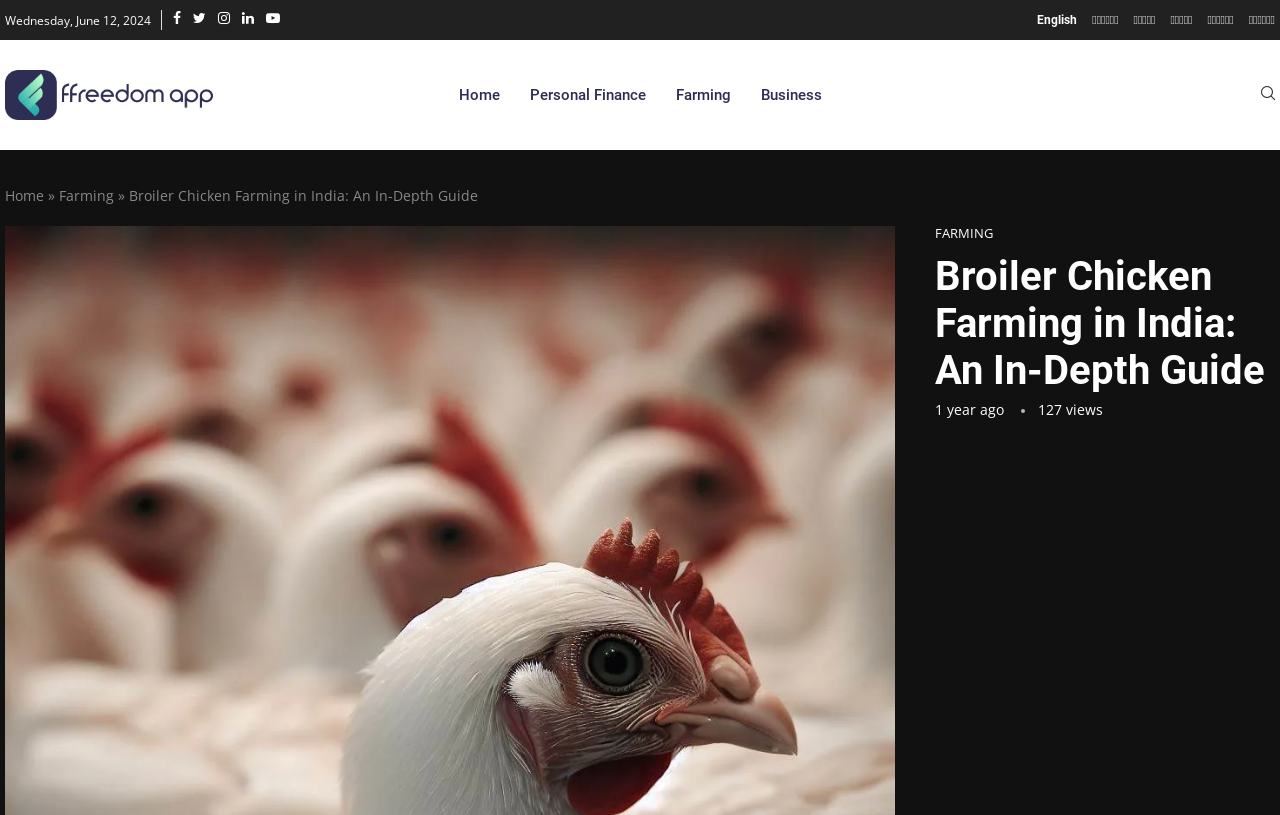How many views does the article have?
Please answer the question with as much detail and depth as you can.

I found the view count by looking at the StaticText element with the OCR text '127' next to the 'views' text, which is located below the article title.